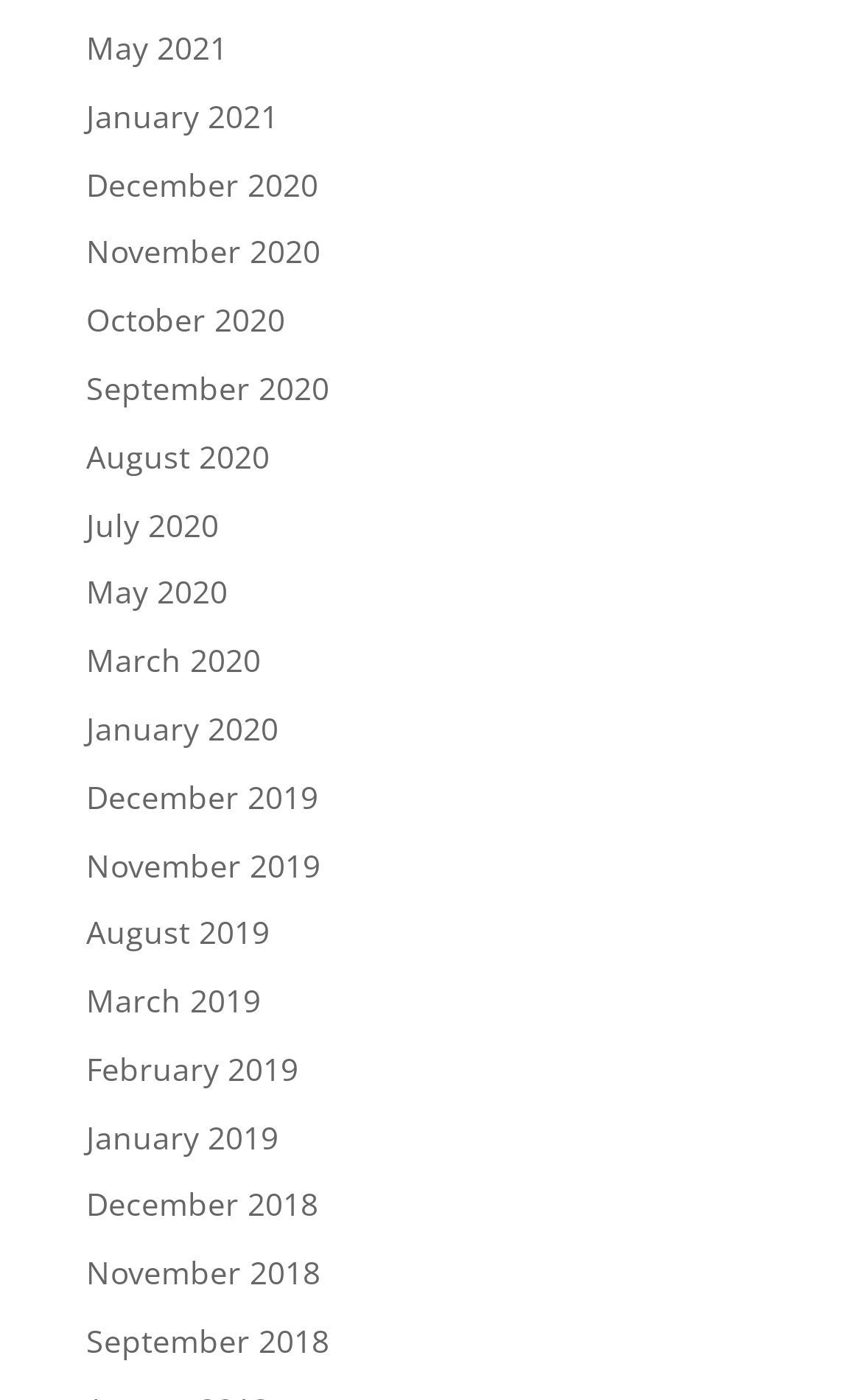Please locate the bounding box coordinates of the element's region that needs to be clicked to follow the instruction: "check October 2020". The bounding box coordinates should be provided as four float numbers between 0 and 1, i.e., [left, top, right, bottom].

[0.1, 0.213, 0.331, 0.243]